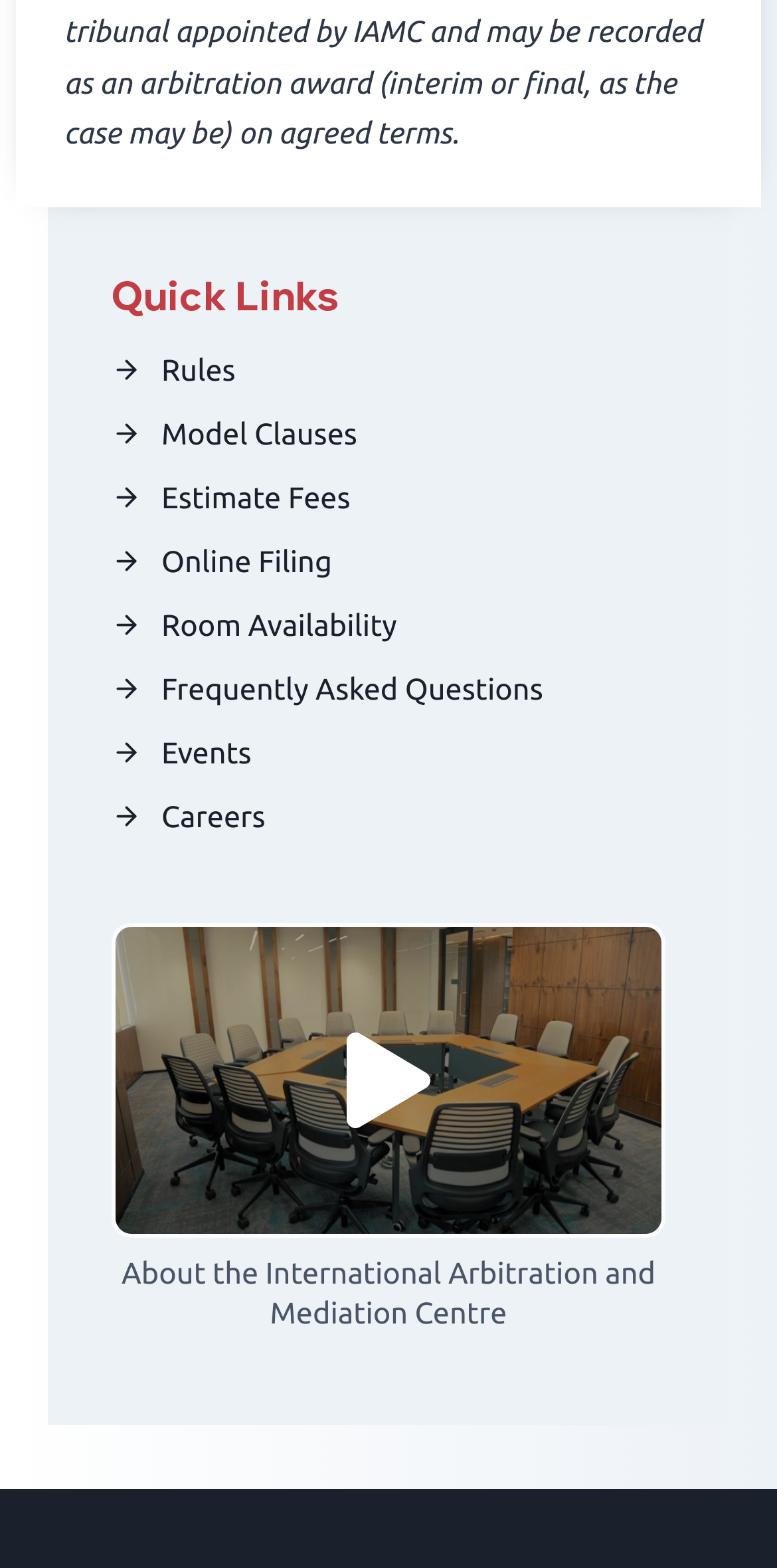Please mark the clickable region by giving the bounding box coordinates needed to complete this instruction: "Click on Rules".

[0.144, 0.219, 0.303, 0.253]